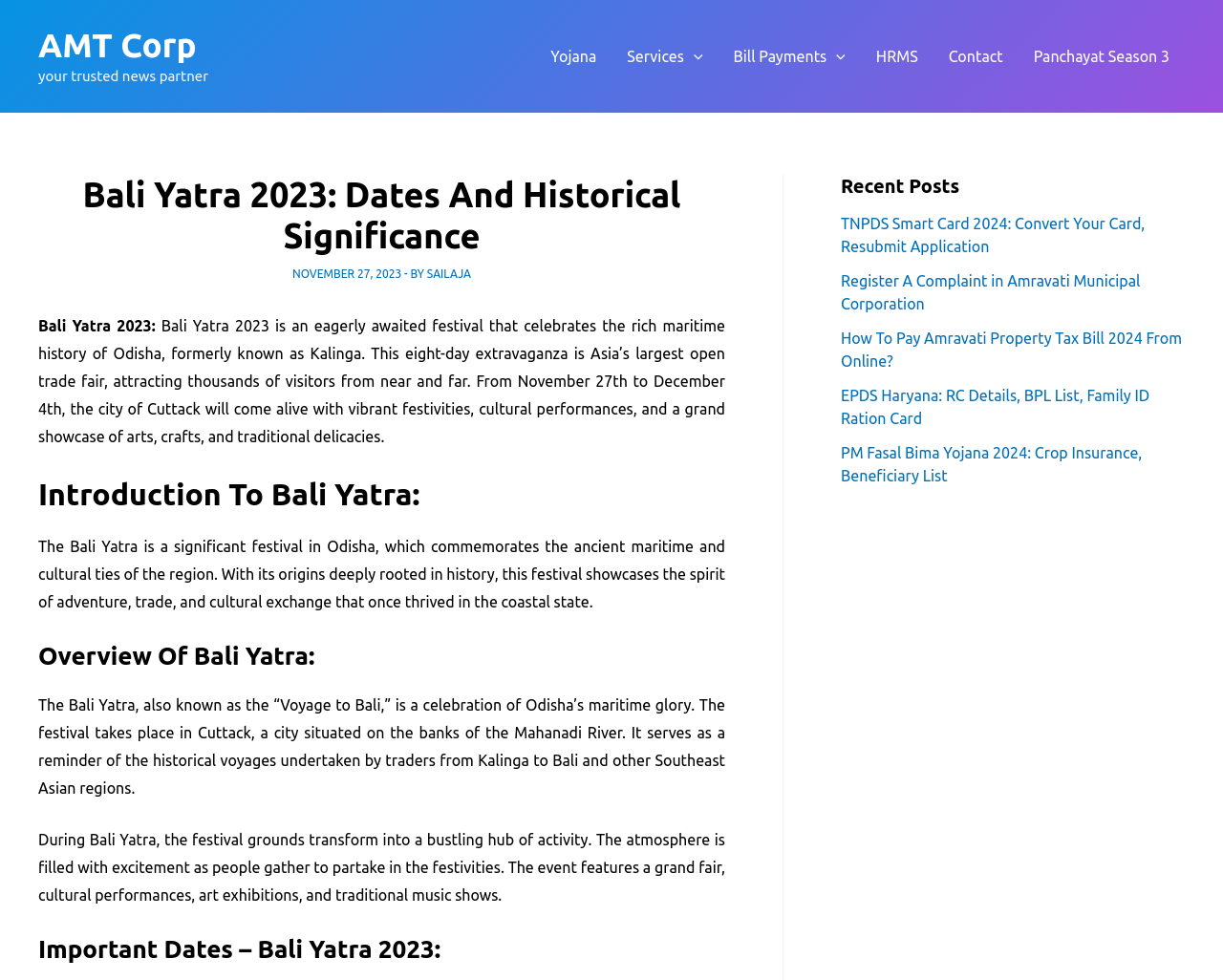Kindly determine the bounding box coordinates for the area that needs to be clicked to execute this instruction: "Go to the CATERING MENU".

None